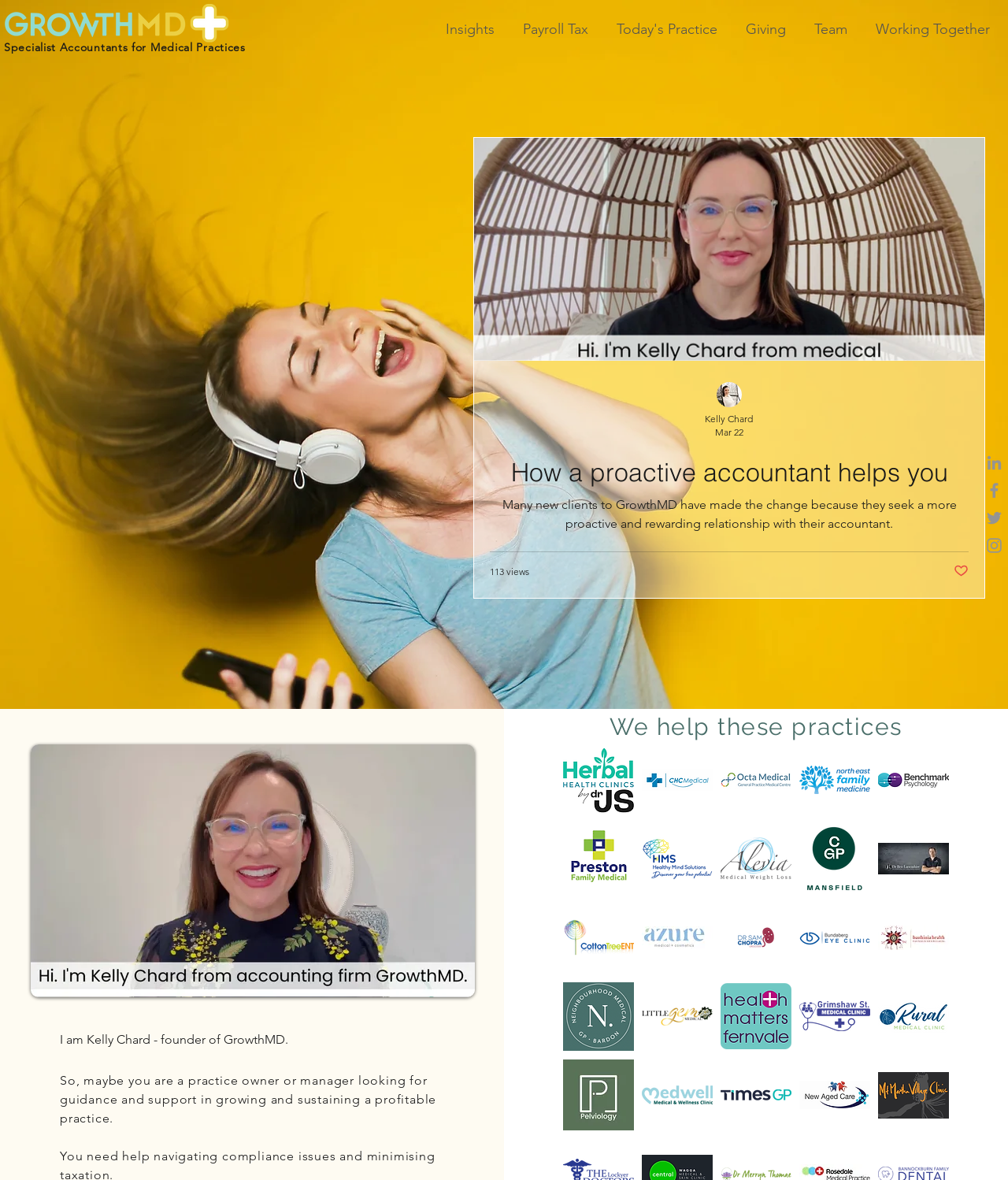Please provide the bounding box coordinates in the format (top-left x, top-left y, bottom-right x, bottom-right y). Remember, all values are floating point numbers between 0 and 1. What is the bounding box coordinate of the region described as: Pelviology

[0.559, 0.898, 0.629, 0.958]